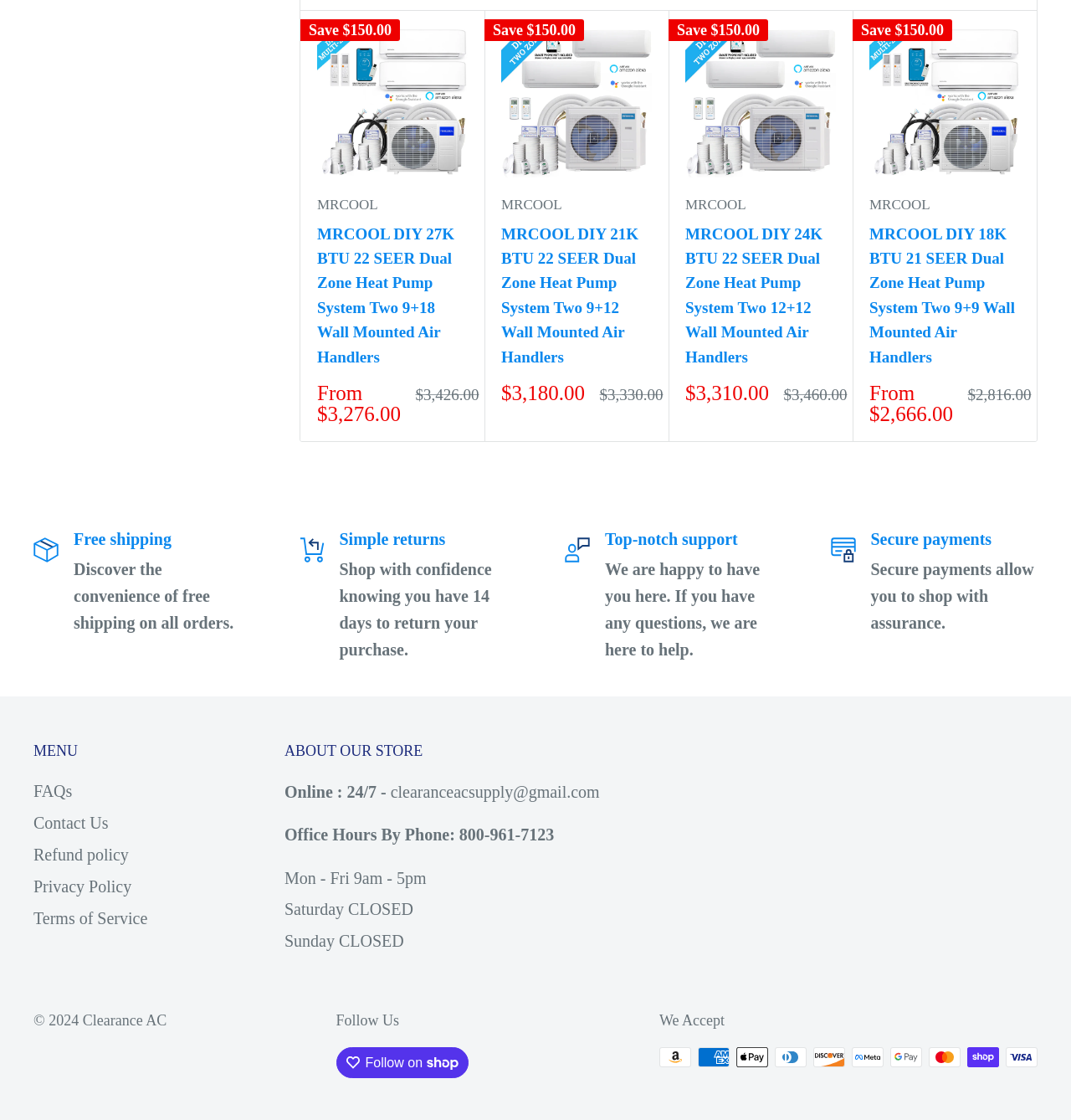What is the benefit of shopping on this website?
Based on the image, give a concise answer in the form of a single word or short phrase.

Free shipping